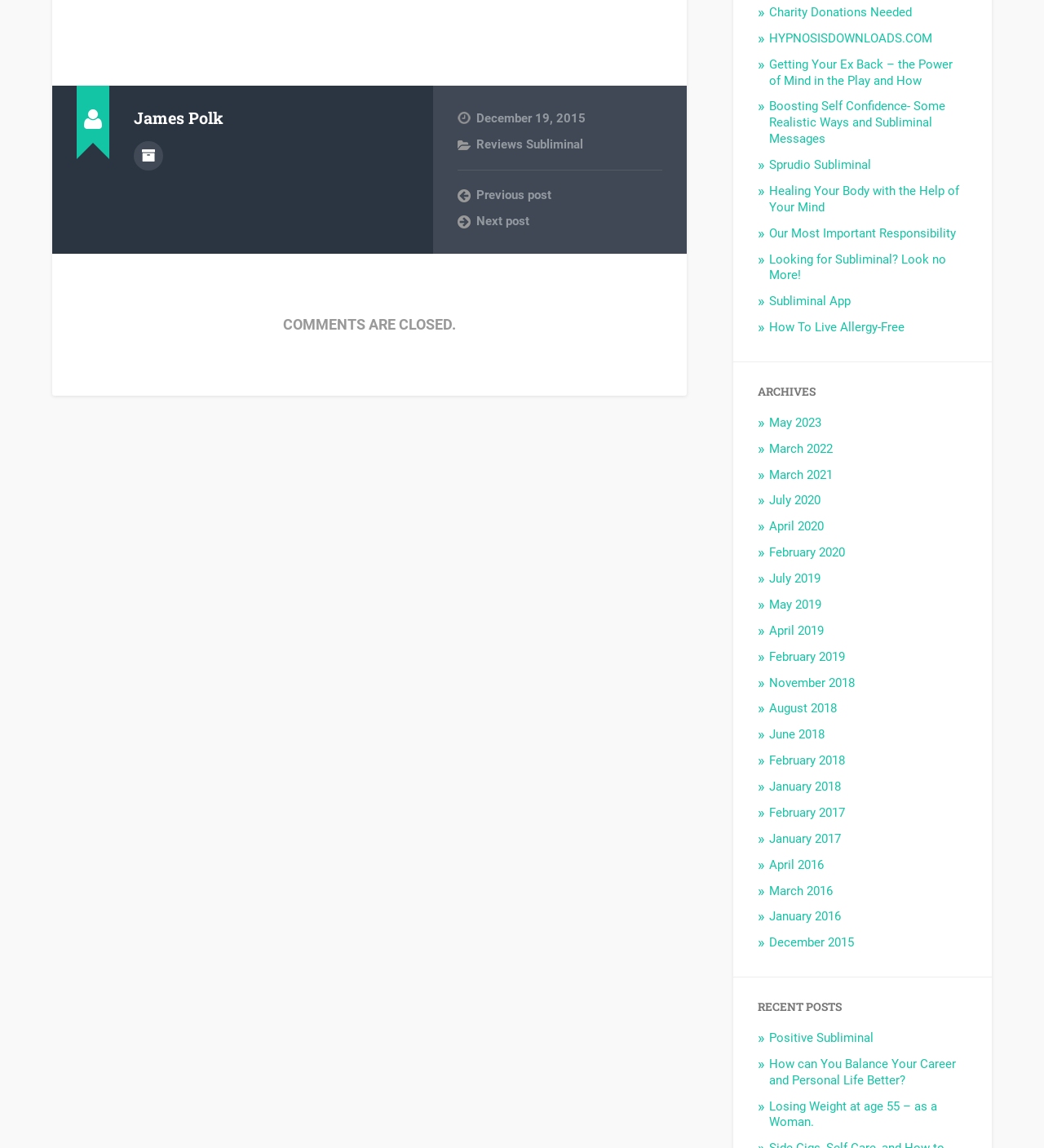Pinpoint the bounding box coordinates of the clickable element needed to complete the instruction: "View author archive". The coordinates should be provided as four float numbers between 0 and 1: [left, top, right, bottom].

[0.128, 0.123, 0.156, 0.148]